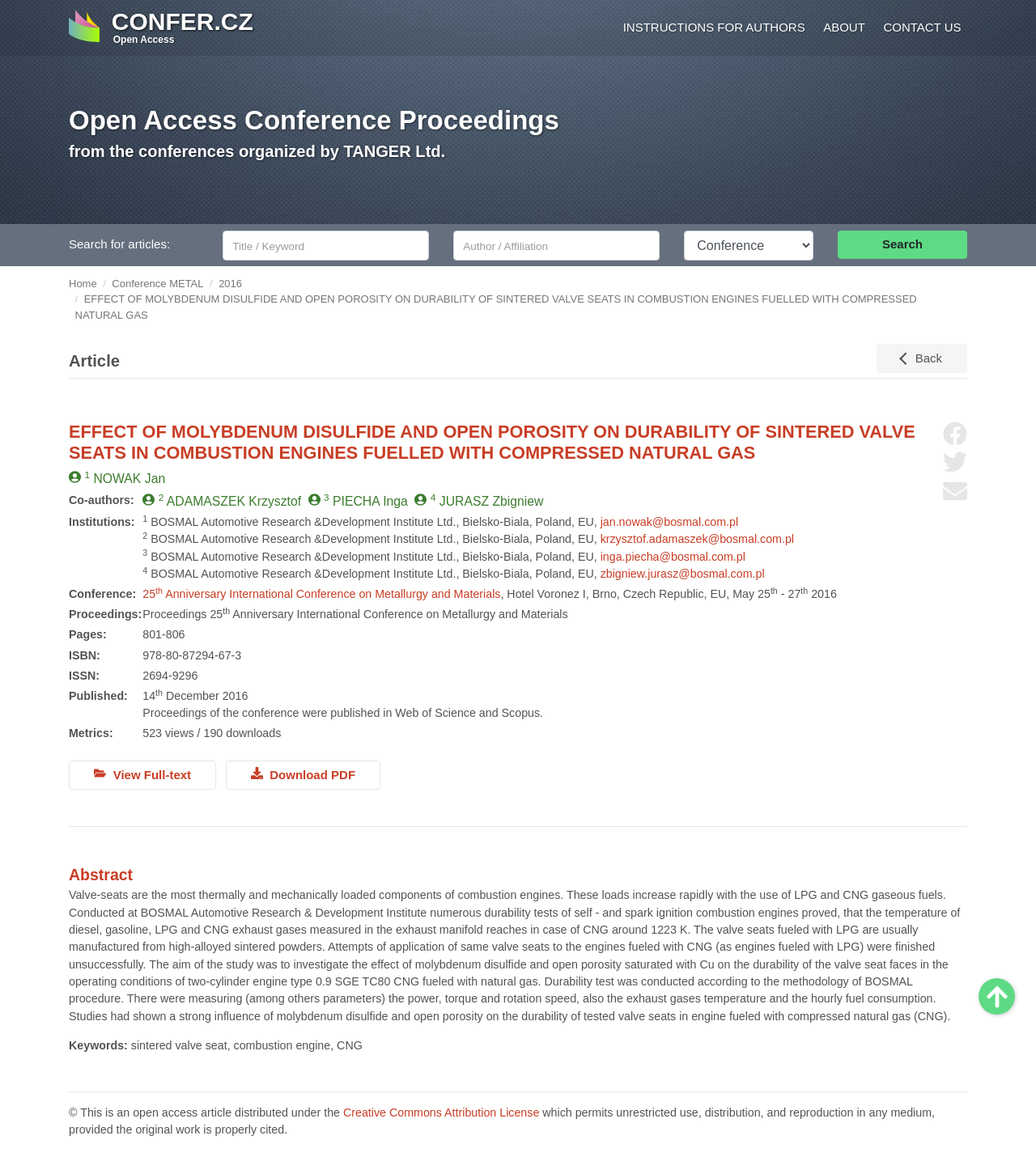Determine the bounding box coordinates of the clickable element to complete this instruction: "Click on the 'Search' button". Provide the coordinates in the format of four float numbers between 0 and 1, [left, top, right, bottom].

[0.809, 0.199, 0.934, 0.224]